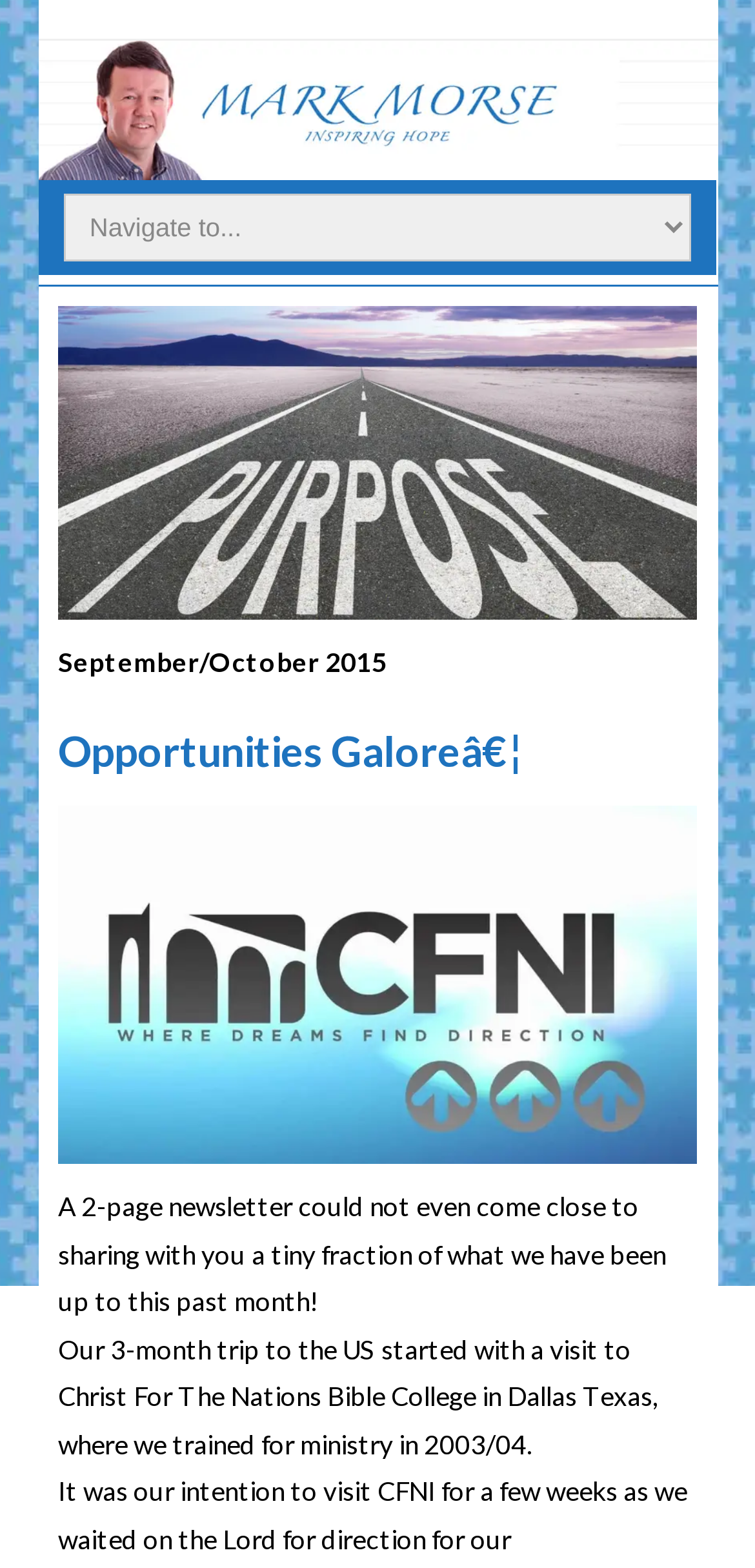What is the name of the college visited in Dallas Texas?
Please provide an in-depth and detailed response to the question.

The name of the college 'Christ For The Nations Bible College' is obtained from the StaticText element on the webpage, which mentions that the author visited this college in Dallas Texas during their 3-month trip to the US.